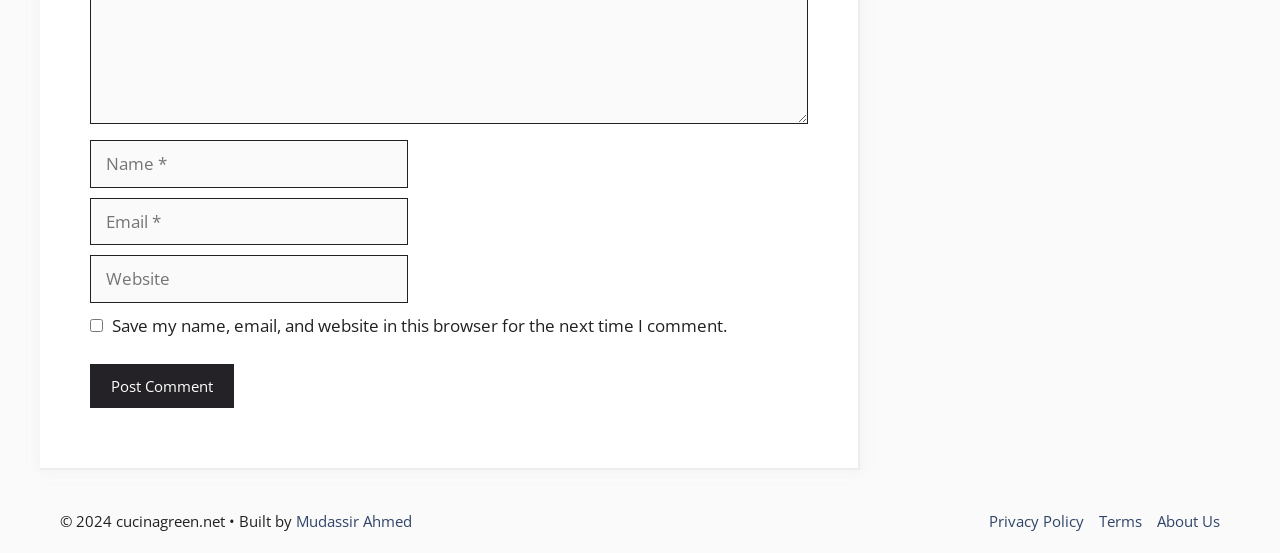Is the website field required?
Based on the image, answer the question in a detailed manner.

The textbox element for the website field has a property 'required: False' which indicates that it is not a required field.